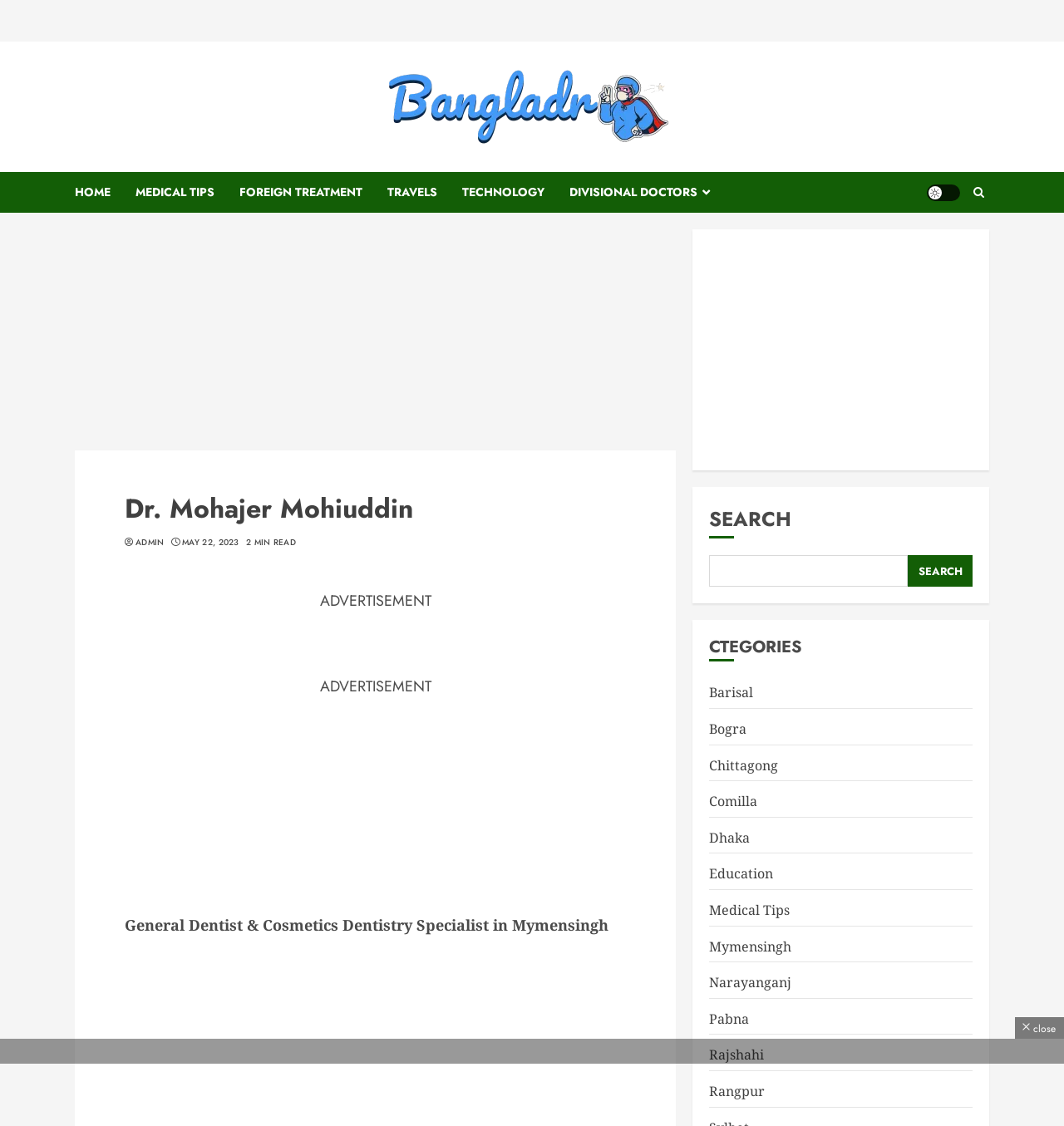What is the current date mentioned on the webpage?
Refer to the screenshot and respond with a concise word or phrase.

MAY 22, 2023